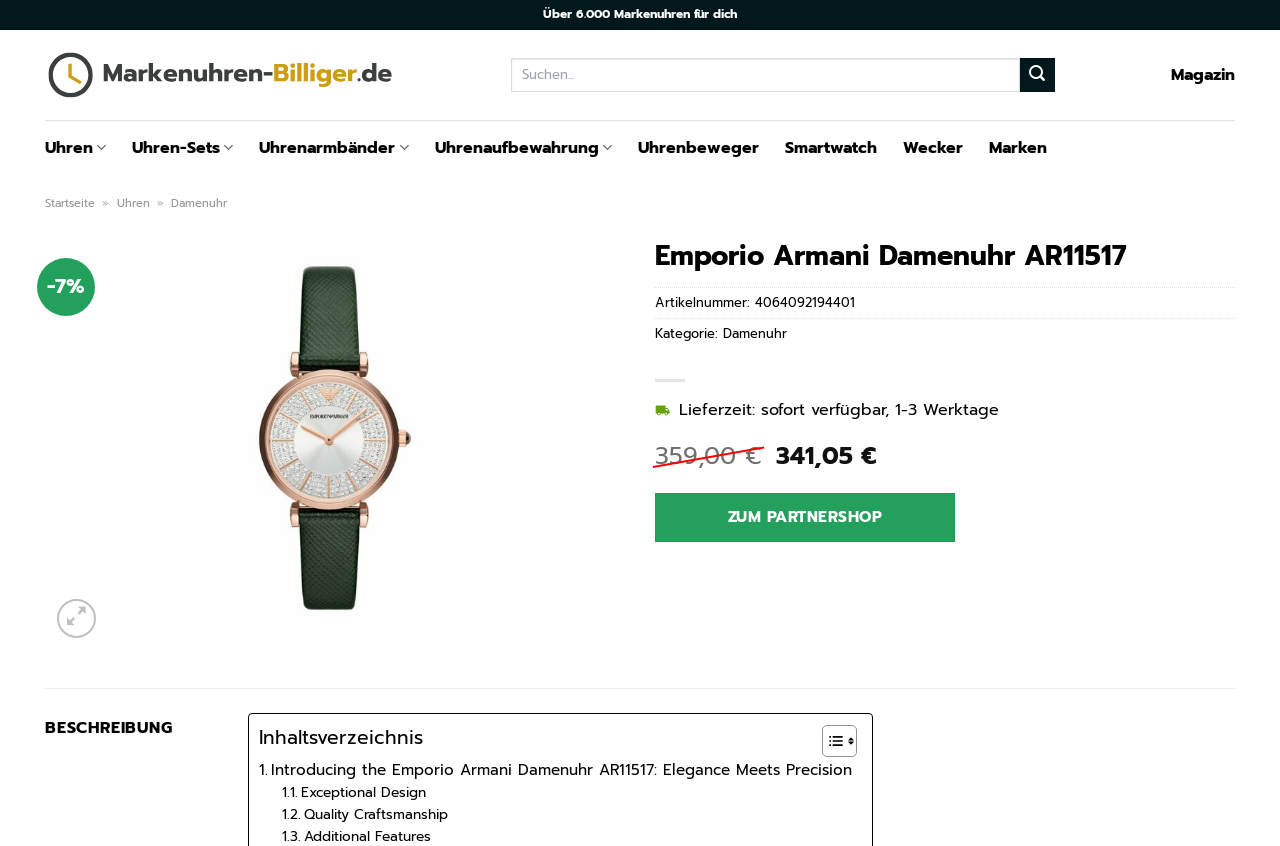Determine the bounding box coordinates of the UI element described below. Use the format (top-left x, top-left y, bottom-right x, bottom-right y) with floating point numbers between 0 and 1: title="Markenuhren-Billiger.de - dein Uhrenshop"

[0.035, 0.058, 0.309, 0.119]